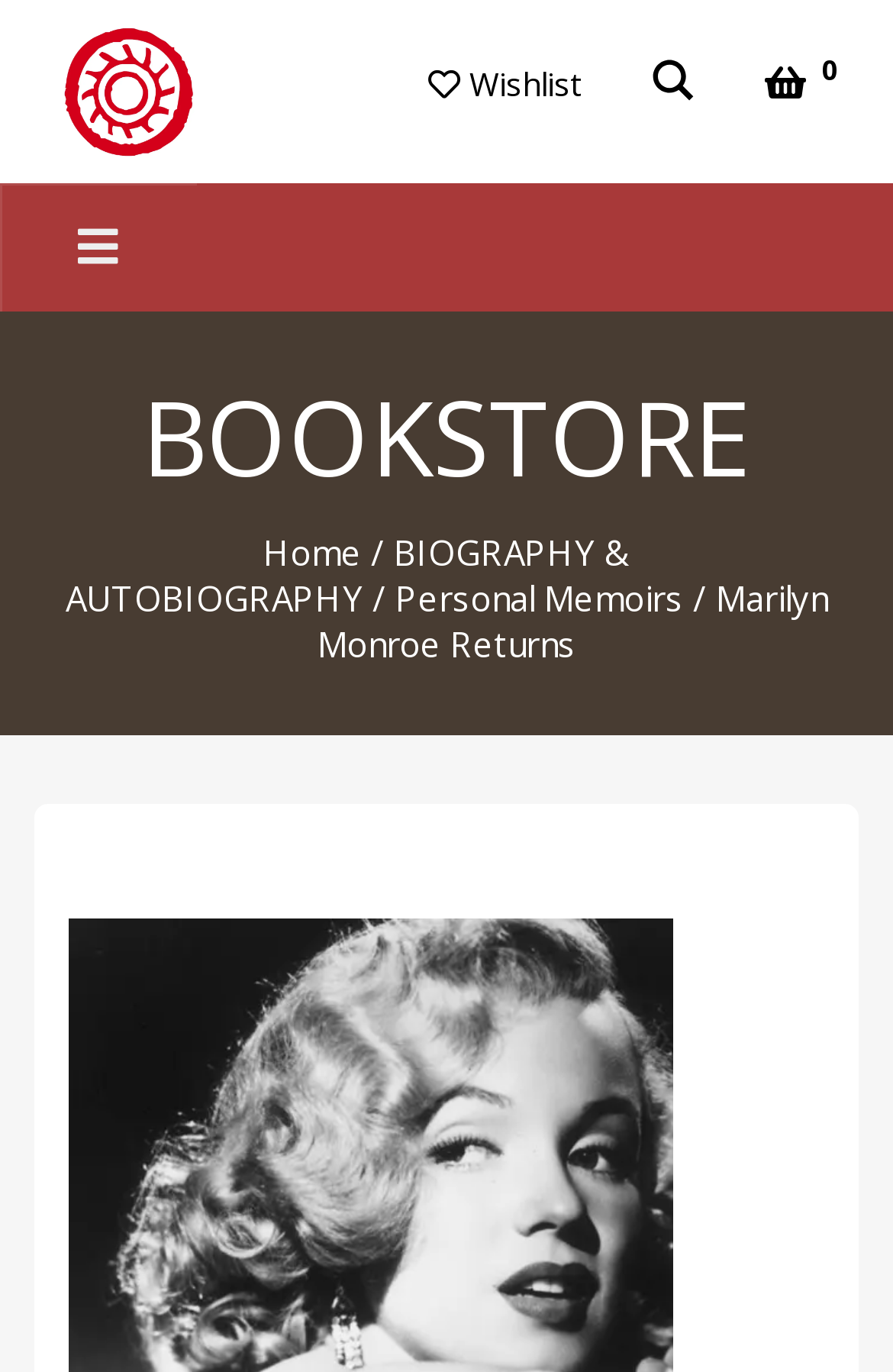Can you identify and provide the main heading of the webpage?

Marilyn Monroe Returns